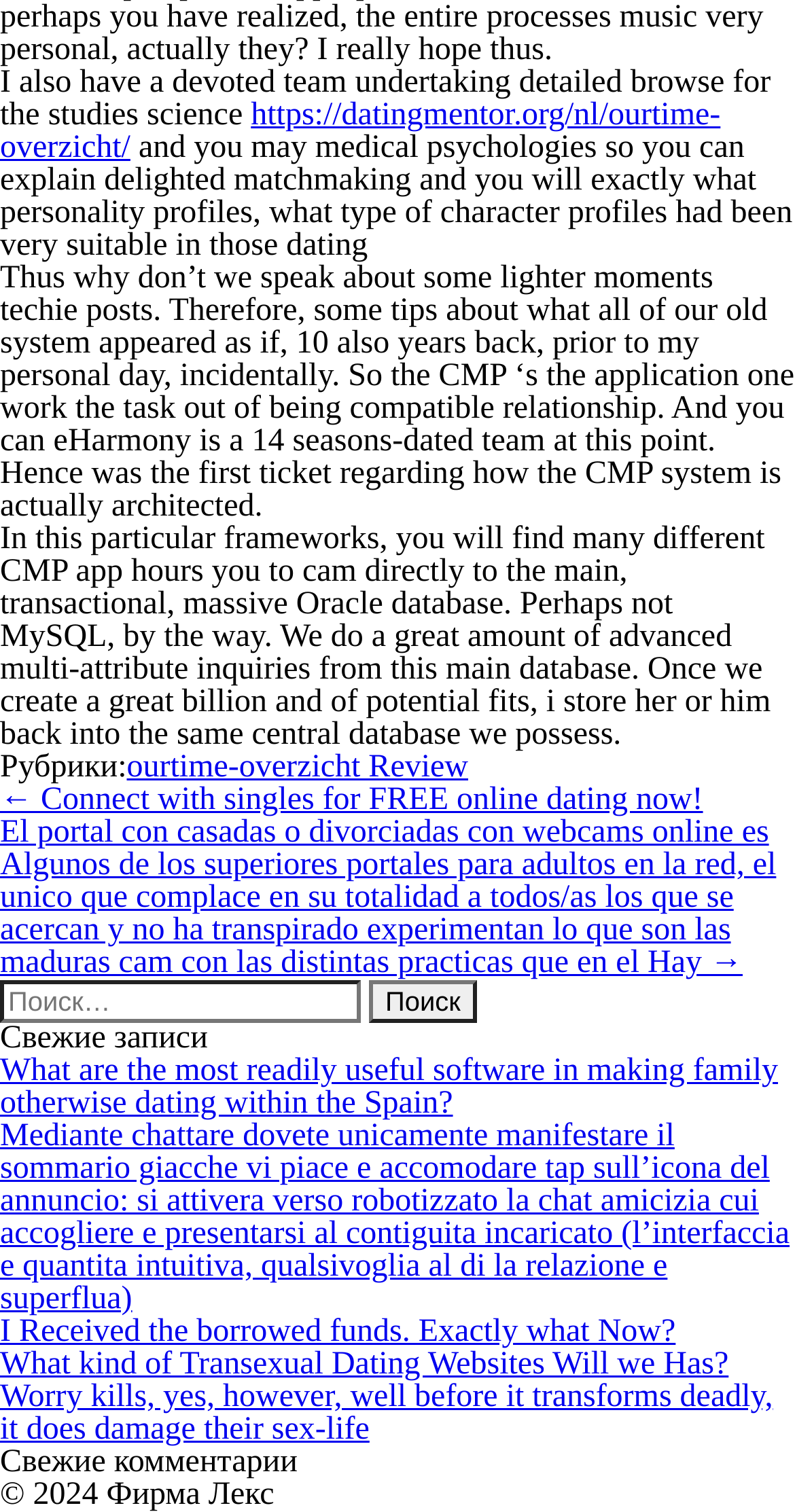Identify the bounding box coordinates for the UI element mentioned here: "parent_node: Найти: name="s" placeholder="Поиск…"". Provide the coordinates as four float values between 0 and 1, i.e., [left, top, right, bottom].

[0.0, 0.648, 0.454, 0.677]